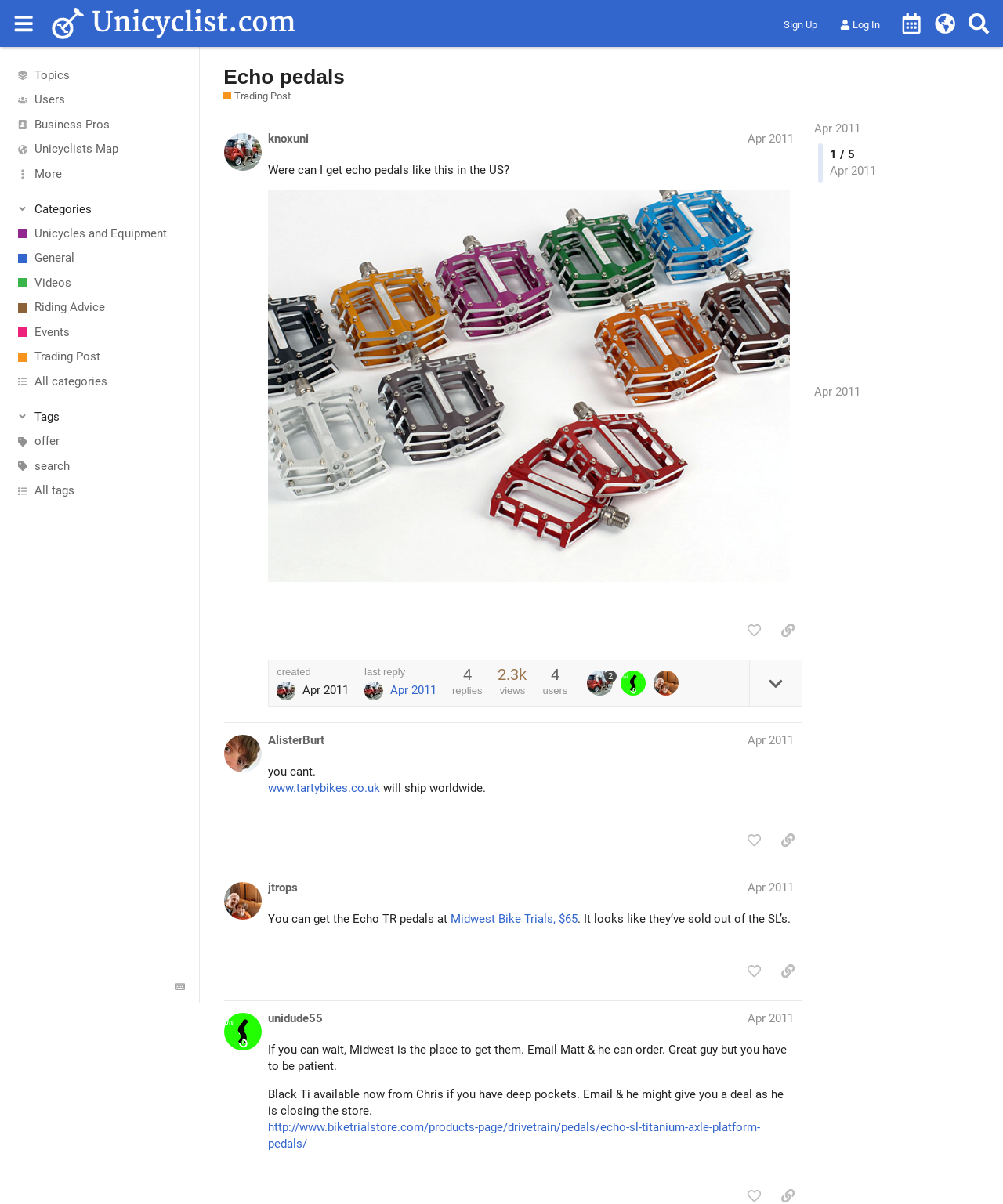How many posts are displayed on this webpage?
Refer to the image and give a detailed answer to the question.

There are two regions labeled as 'post #1 by @knoxuni' and 'post #2 by @AlisterBurt', which suggests that there are two posts displayed on this webpage.